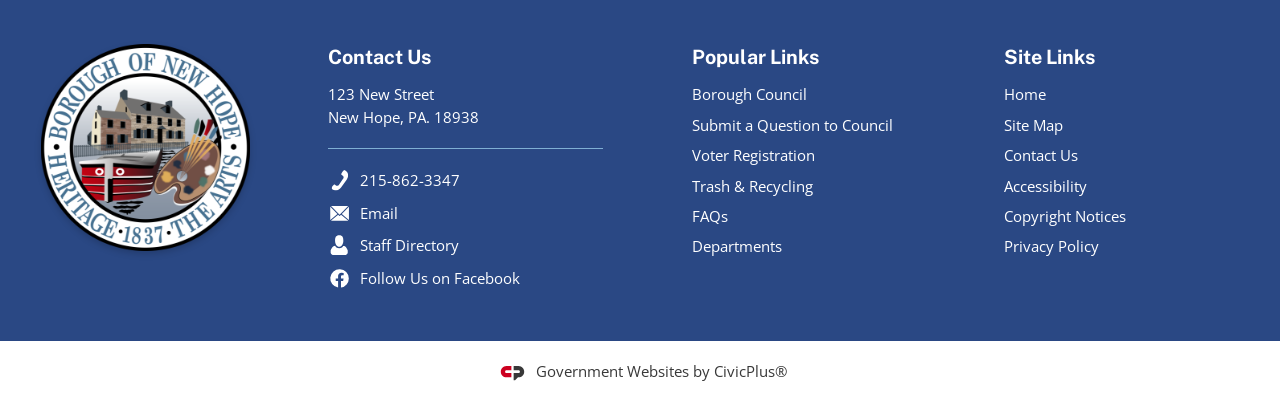What is the type of information found in the 'Popular Links' region?
Using the information presented in the image, please offer a detailed response to the question.

The 'Popular Links' region contains links to various government services, such as 'Borough Council', 'Submit a Question to Council', and 'Voter Registration', indicating that this region provides information on government services.